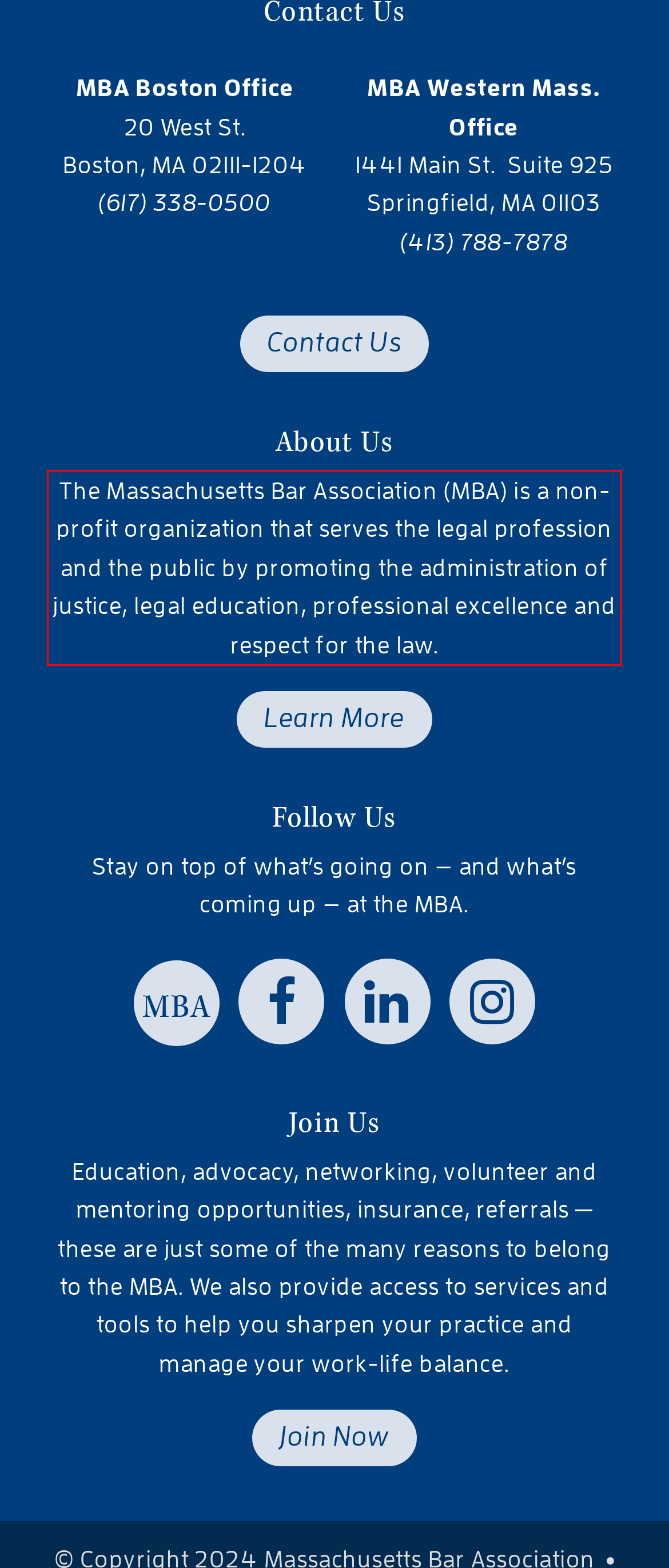Within the provided webpage screenshot, find the red rectangle bounding box and perform OCR to obtain the text content.

The Massachusetts Bar Association (MBA) is a non-profit organization that serves the legal profession and the public by promoting the administration of justice, legal education, professional excellence and respect for the law.